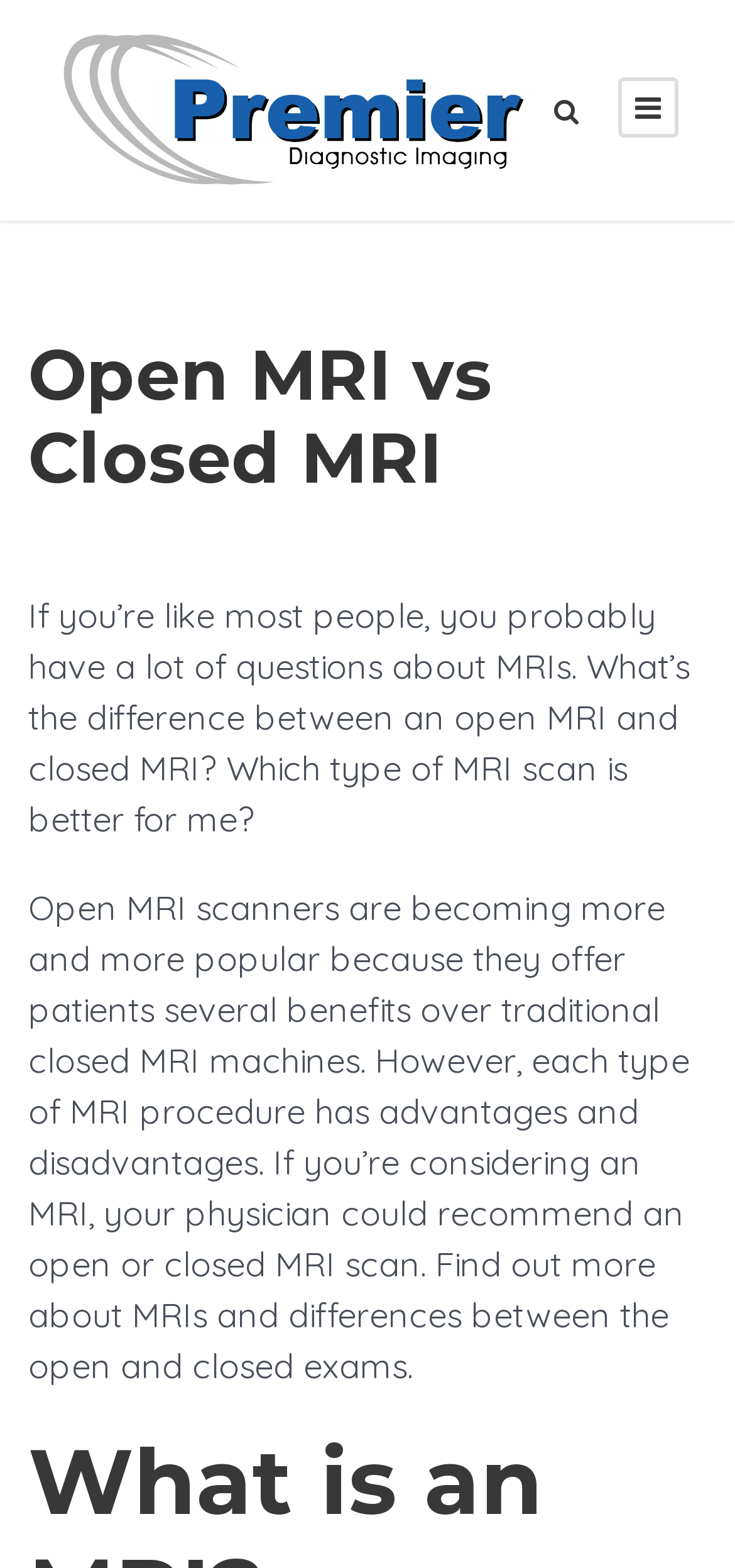What is the name of the medical facility mentioned?
Please provide a comprehensive answer based on the information in the image.

I found the answer by looking at the link element with the text 'Premier Diagnostic Imaging freestanding medical facility in Cookeville, Tennessee' which is located at the top of the webpage.